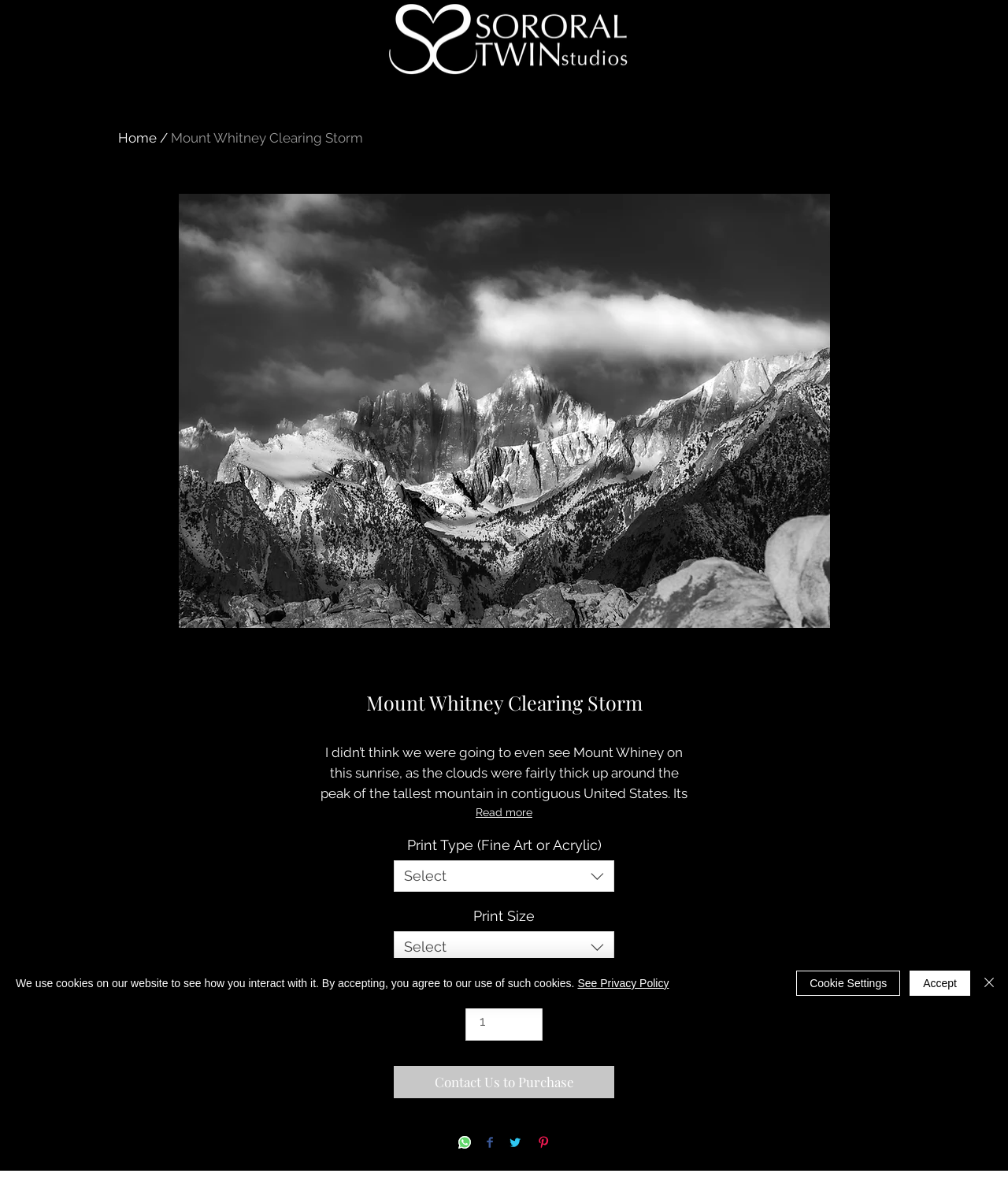Using the given description, provide the bounding box coordinates formatted as (top-left x, top-left y, bottom-right x, bottom-right y), with all values being floating point numbers between 0 and 1. Description: Read more

[0.312, 0.668, 0.688, 0.683]